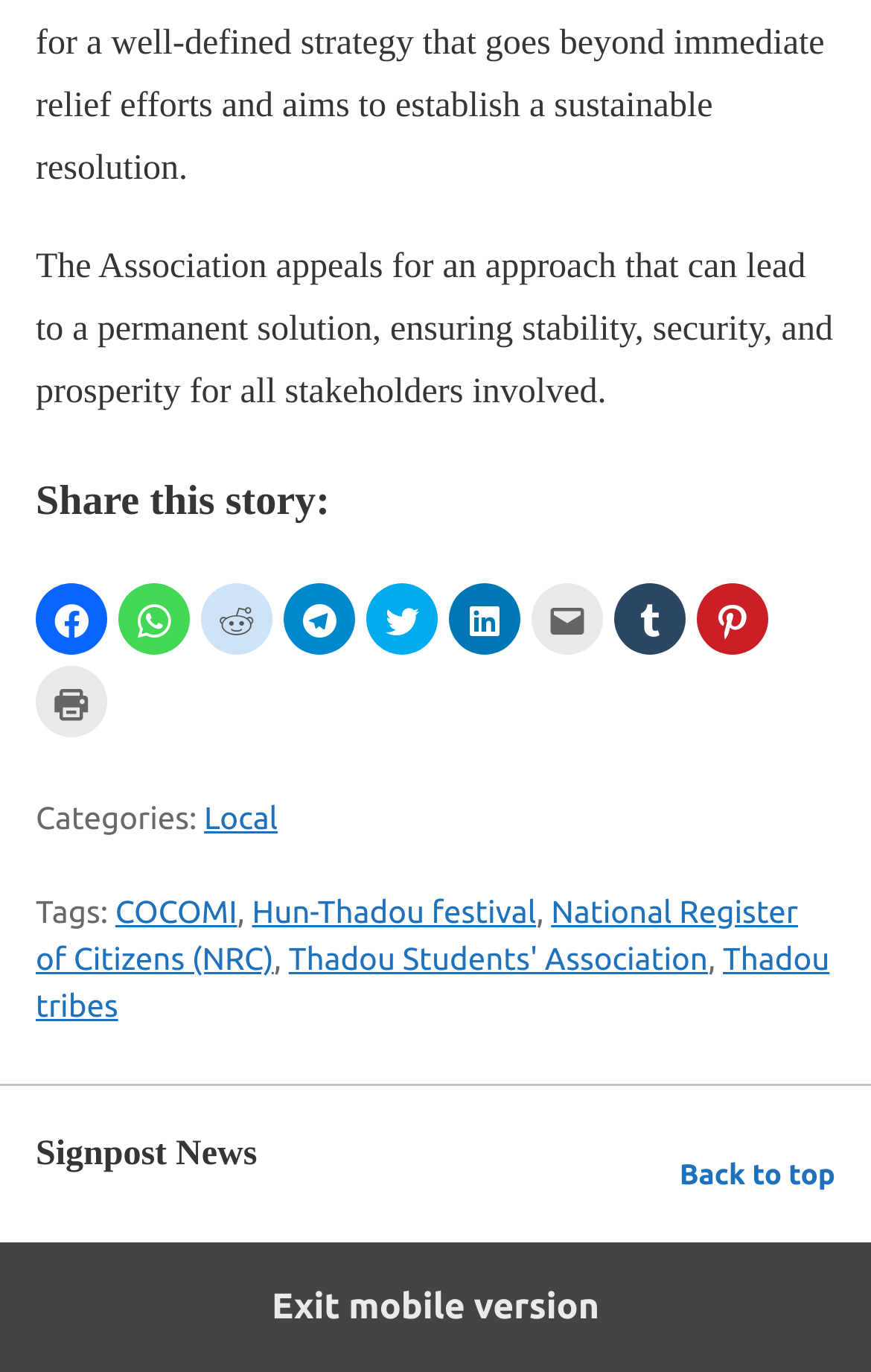Determine the bounding box coordinates of the clickable region to carry out the instruction: "Print the page".

[0.041, 0.485, 0.123, 0.537]